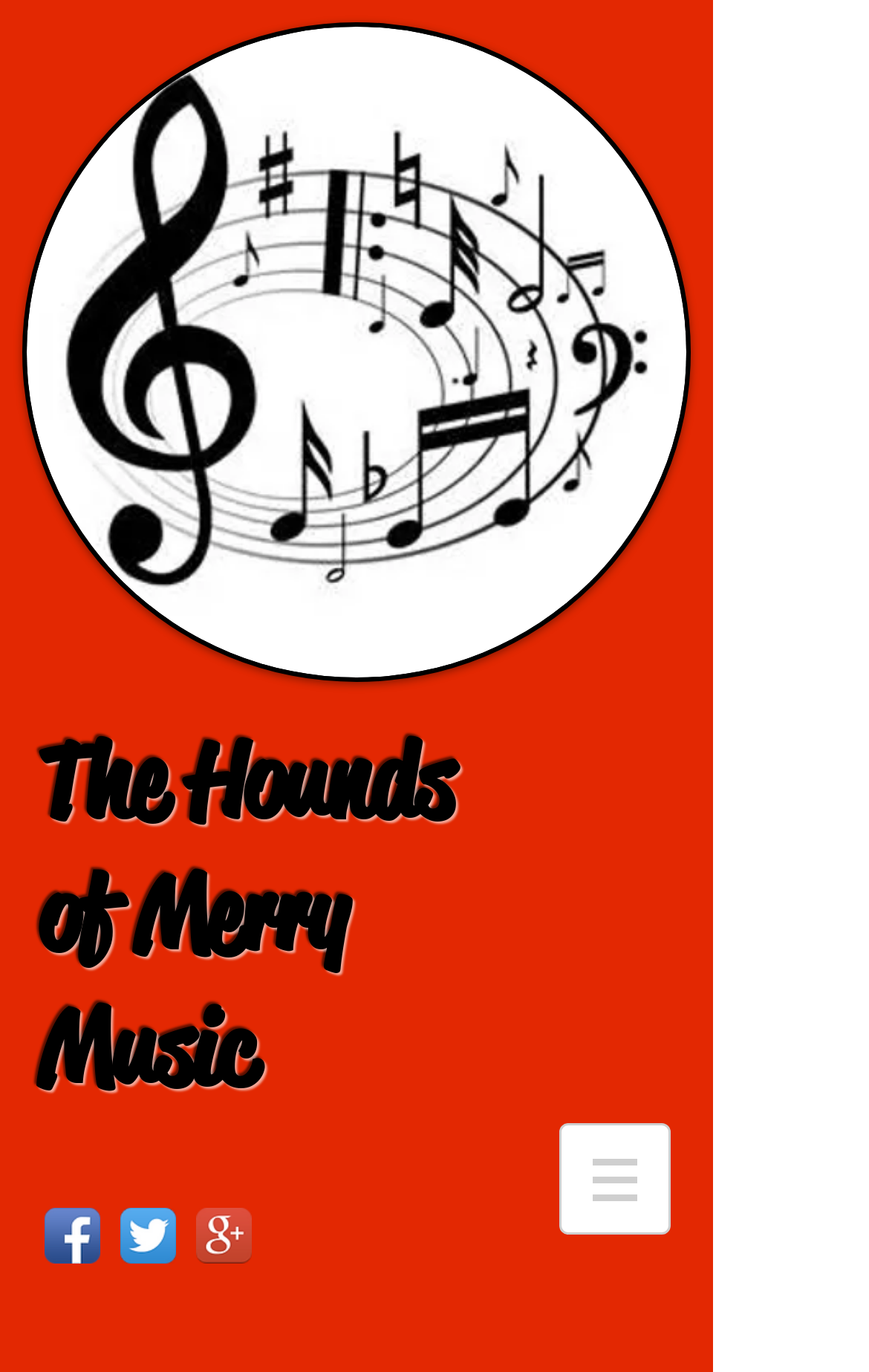What is the purpose of the button in the navigation? From the image, respond with a single word or brief phrase.

To open a menu